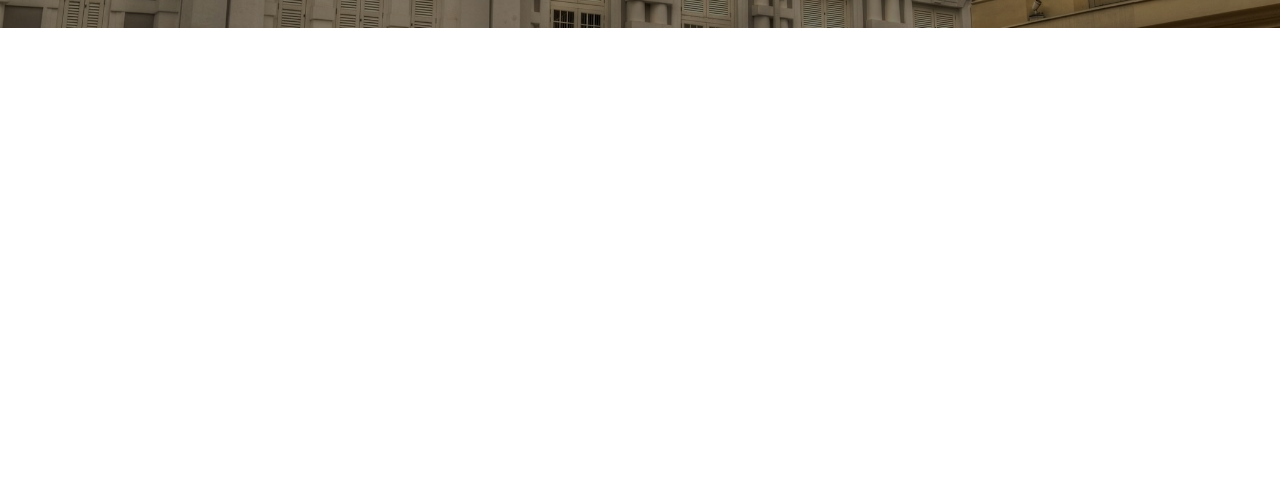What is the email address to contact?
Using the visual information, answer the question in a single word or phrase.

choicejanitorial@aol.com